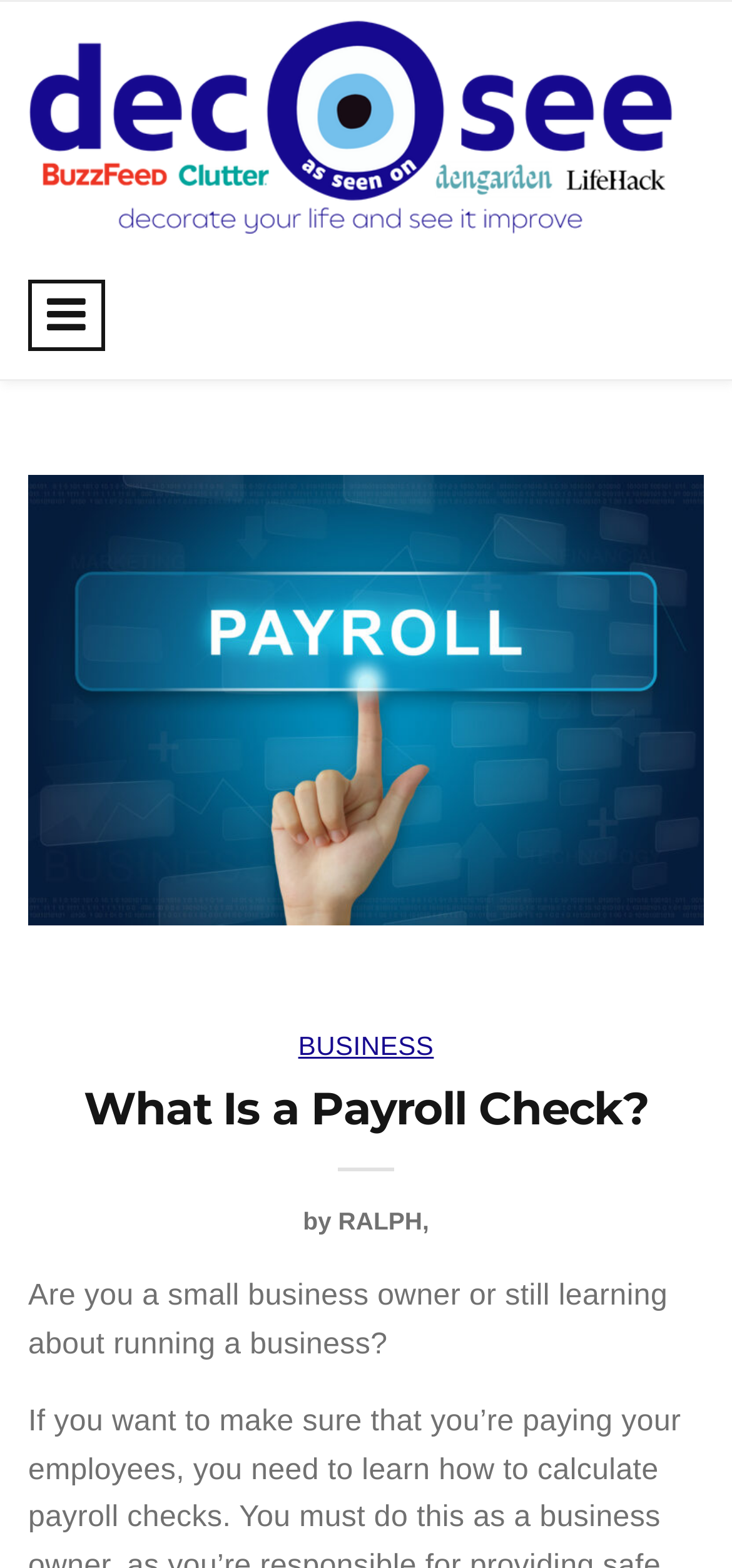Is the navigation menu expanded?
Using the picture, provide a one-word or short phrase answer.

No